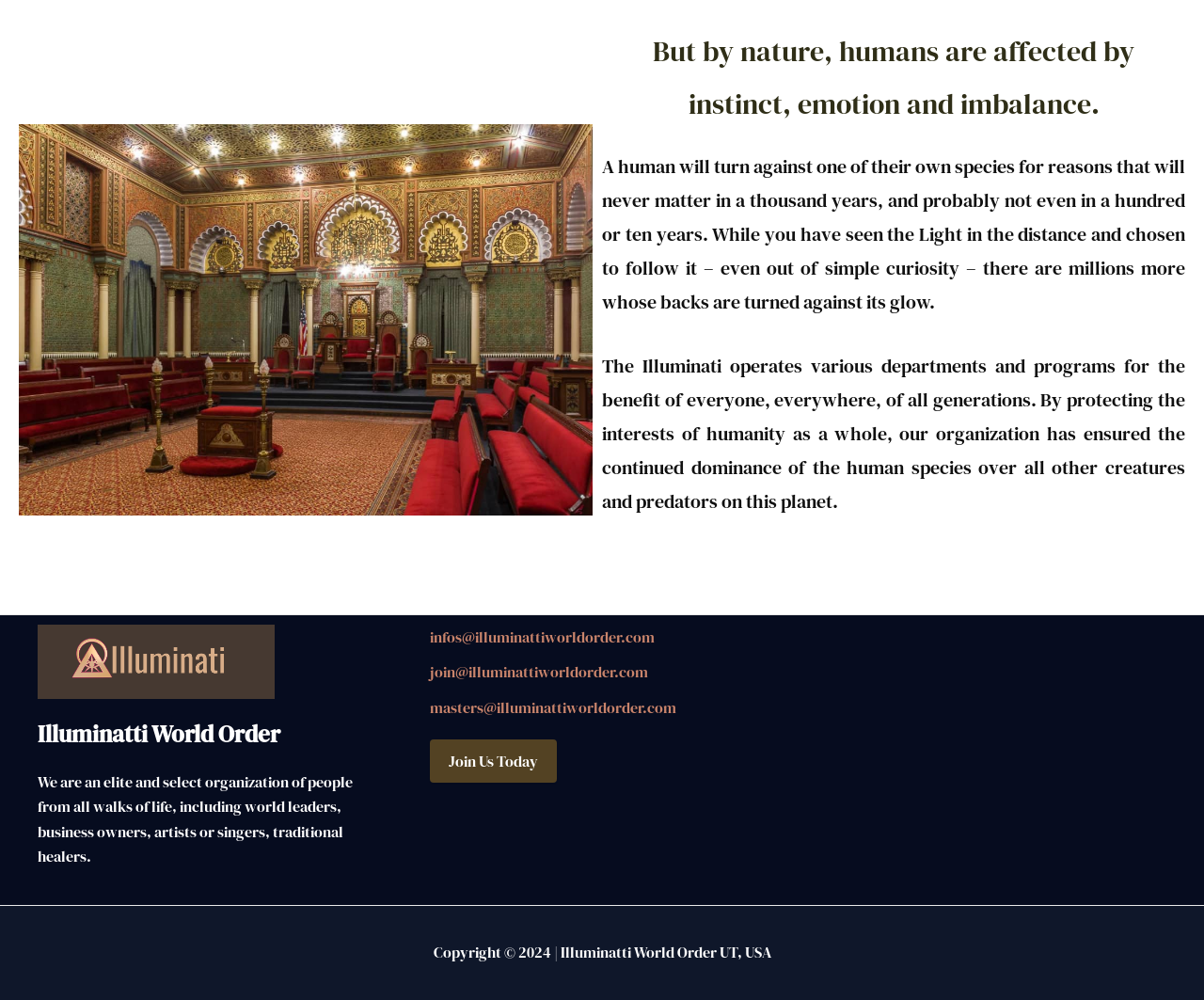Please specify the bounding box coordinates in the format (top-left x, top-left y, bottom-right x, bottom-right y), with values ranging from 0 to 1. Identify the bounding box for the UI component described as follows: Join Us Today

[0.357, 0.753, 0.462, 0.771]